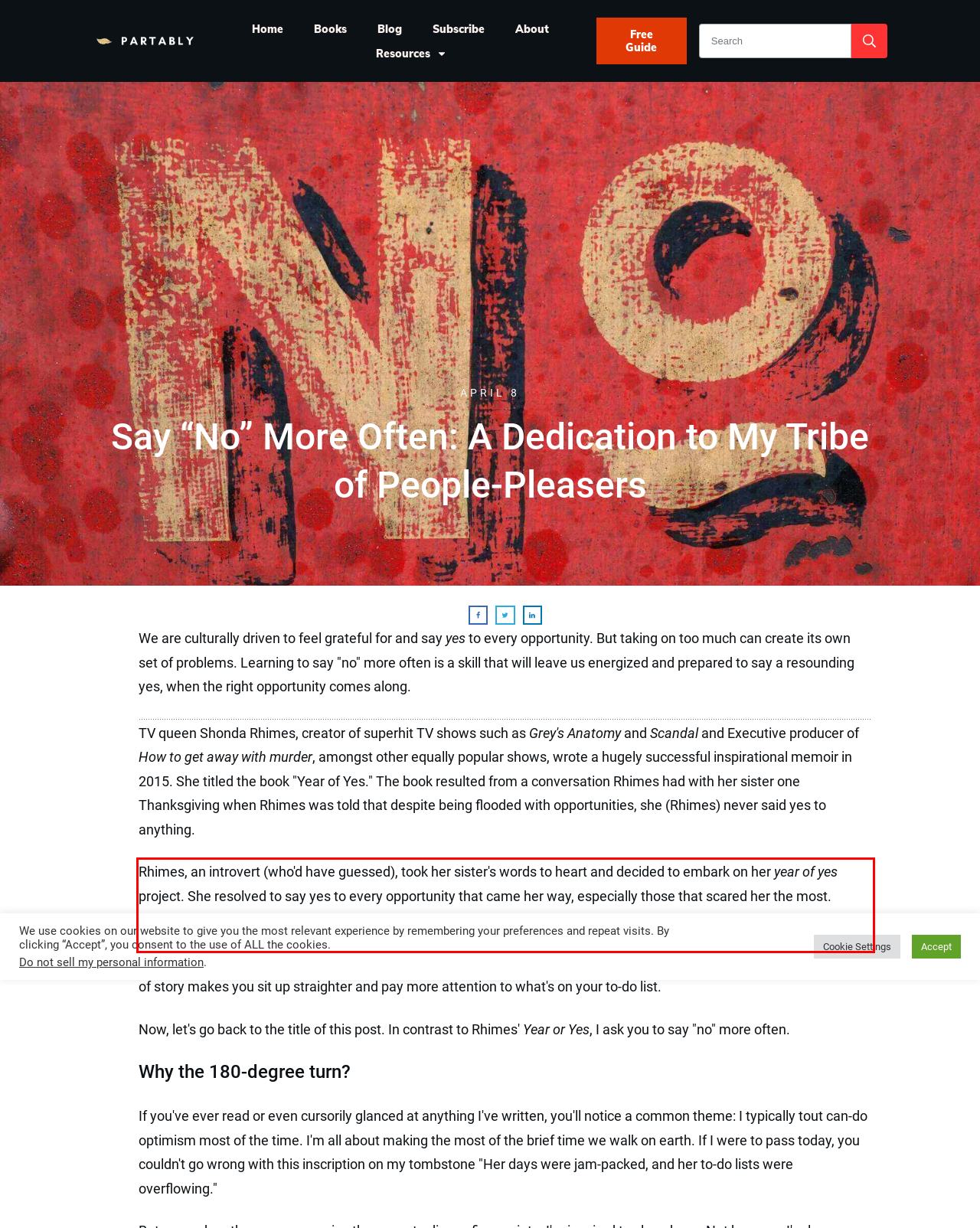You are presented with a screenshot containing a red rectangle. Extract the text found inside this red bounding box.

Rhimes, an introvert (who'd have guessed), took her sister's words to heart and decided to embark on her year of yes project. She resolved to say yes to every opportunity that came her way, especially those that scared her the most. Rhimes' decision was motivated by her determination to get—and stay— out of her comfort zone.